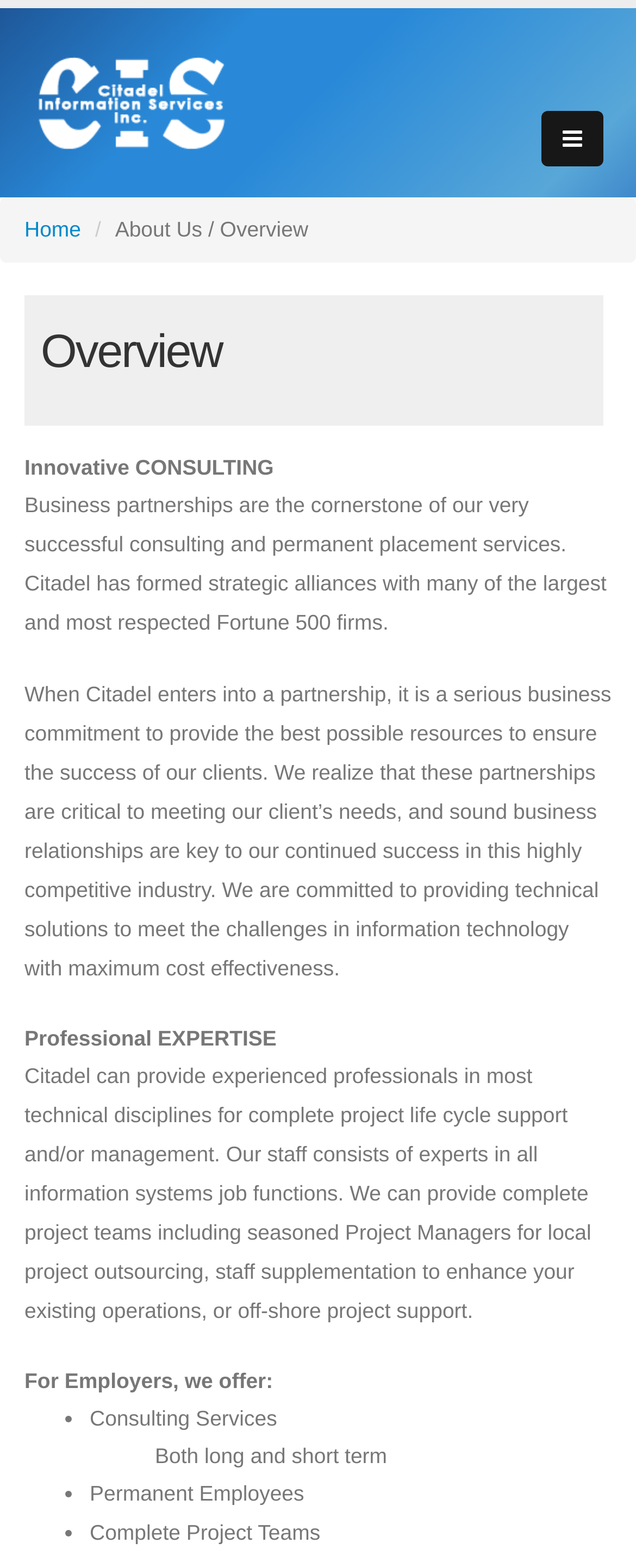Answer the question using only a single word or phrase: 
What is the main service offered by Citadel?

Consulting